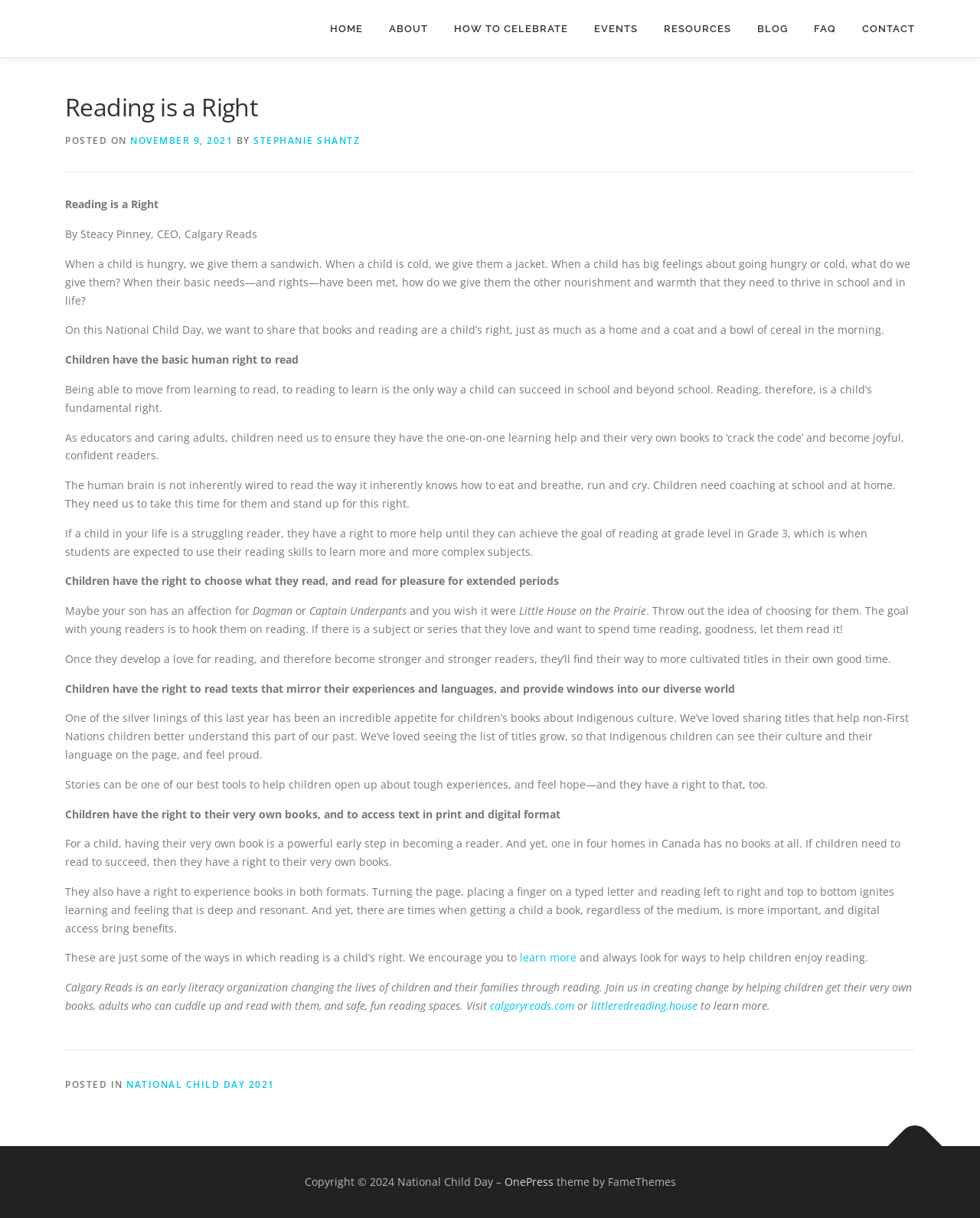Given the description: "National Child Day 2021", determine the bounding box coordinates of the UI element. The coordinates should be formatted as four float numbers between 0 and 1, [left, top, right, bottom].

[0.129, 0.885, 0.28, 0.895]